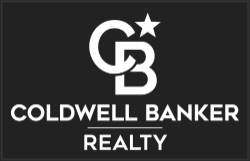Give a complete and detailed account of the image.

The image displays the logo of Coldwell Banker Realty, characterized by a modern and professional design. The logo features the initials "CB" styled with a star, conveying a sense of prestige and trust. The text "COLDWELL BANKER" is prominently placed above "REALTY," suggesting a strong focus on real estate services. The color scheme is a stark contrast of white on a black background, which enhances visibility and brand recognition. This logo embodies the professionalism and stability associated with the Coldwell Banker brand, widely recognized in the real estate industry.